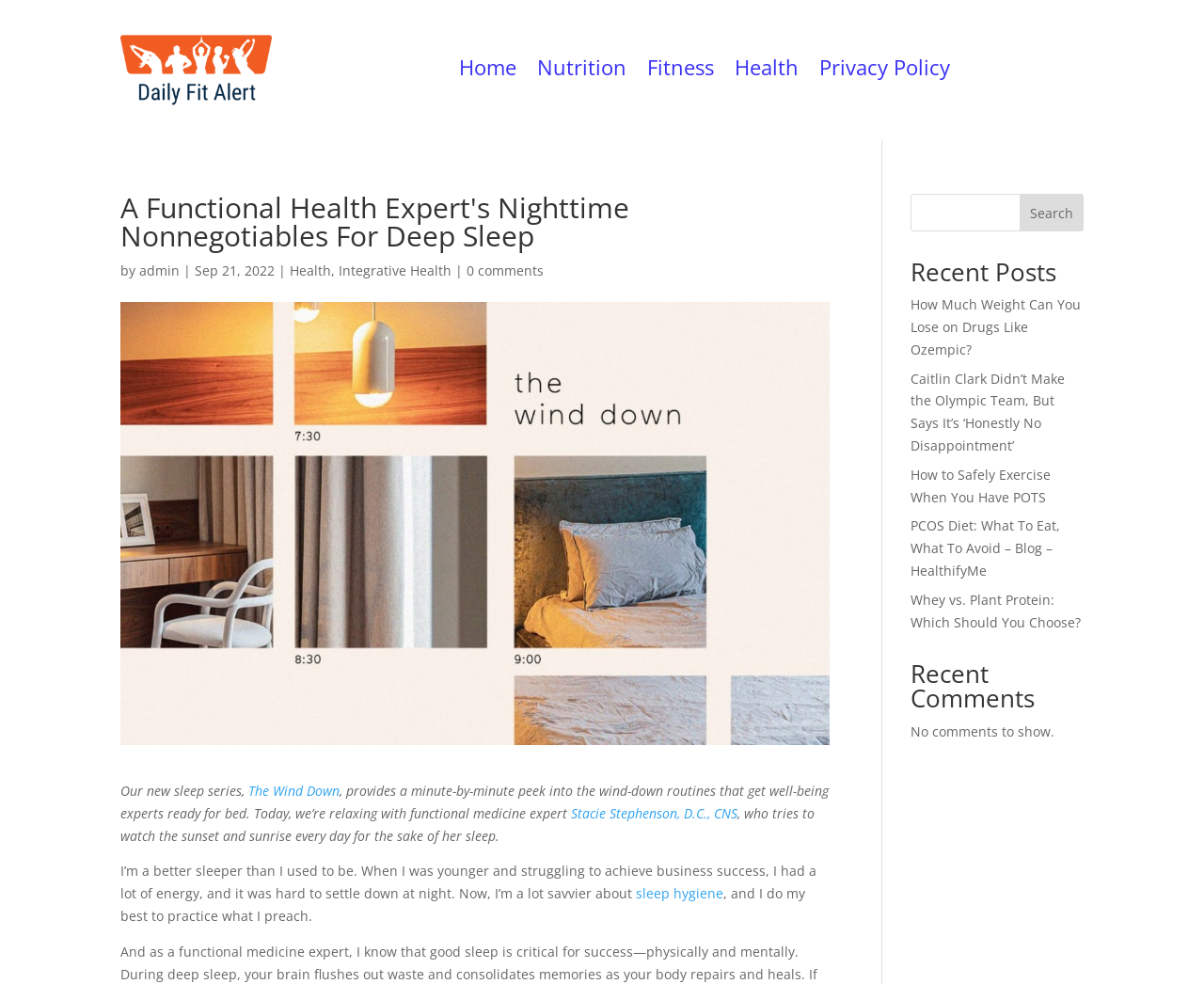Please answer the following question as detailed as possible based on the image: 
What is the topic of the article?

The topic of the article can be inferred from the heading 'A Functional Health Expert's Nighttime Nonnegotiables For Deep Sleep', which suggests that the article is about deep sleep.